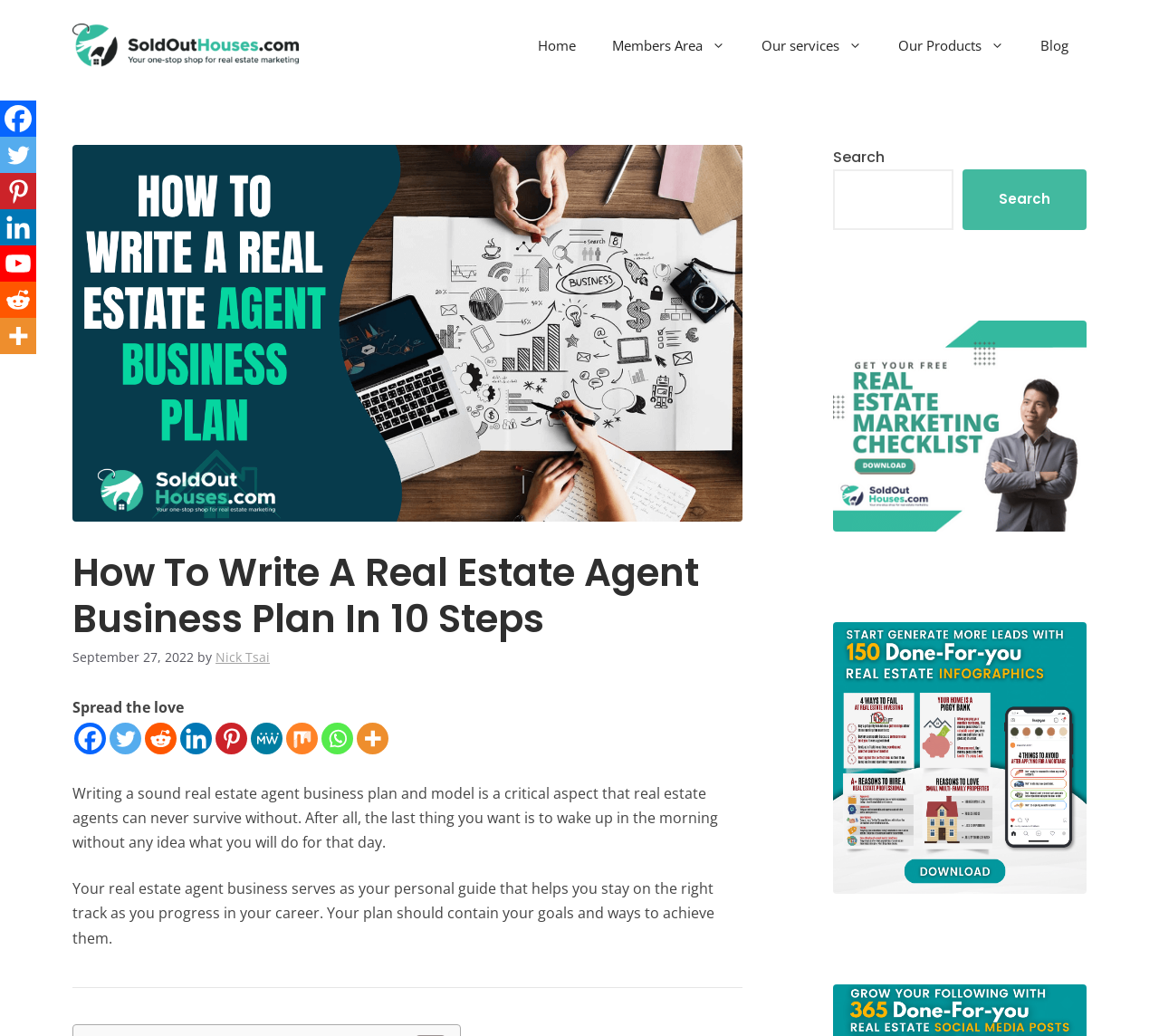Determine the bounding box coordinates of the element's region needed to click to follow the instruction: "Click the 'Our services' link". Provide these coordinates as four float numbers between 0 and 1, formatted as [left, top, right, bottom].

[0.641, 0.017, 0.759, 0.07]